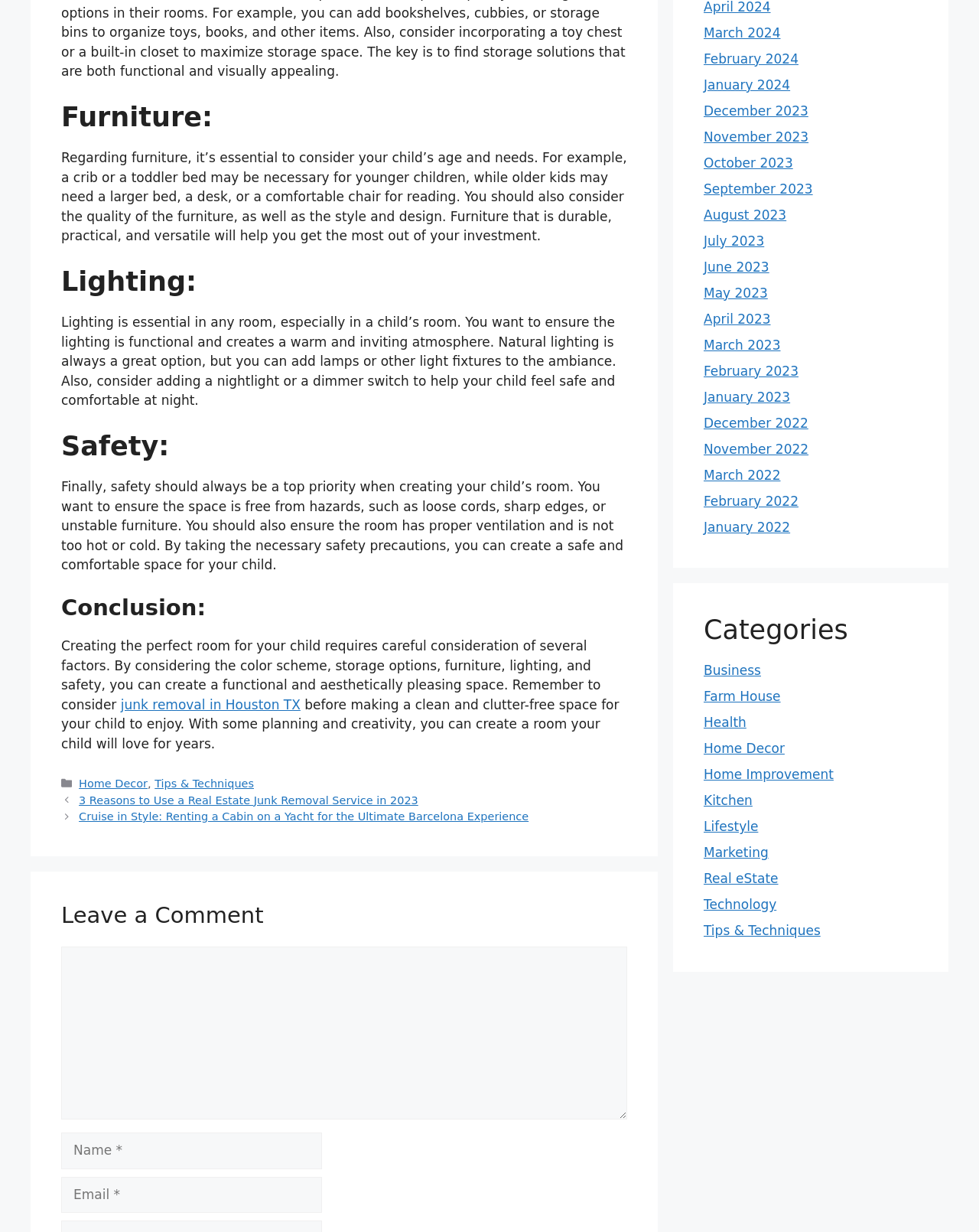Identify the bounding box coordinates of the clickable region necessary to fulfill the following instruction: "Leave a comment". The bounding box coordinates should be four float numbers between 0 and 1, i.e., [left, top, right, bottom].

[0.062, 0.732, 0.641, 0.756]